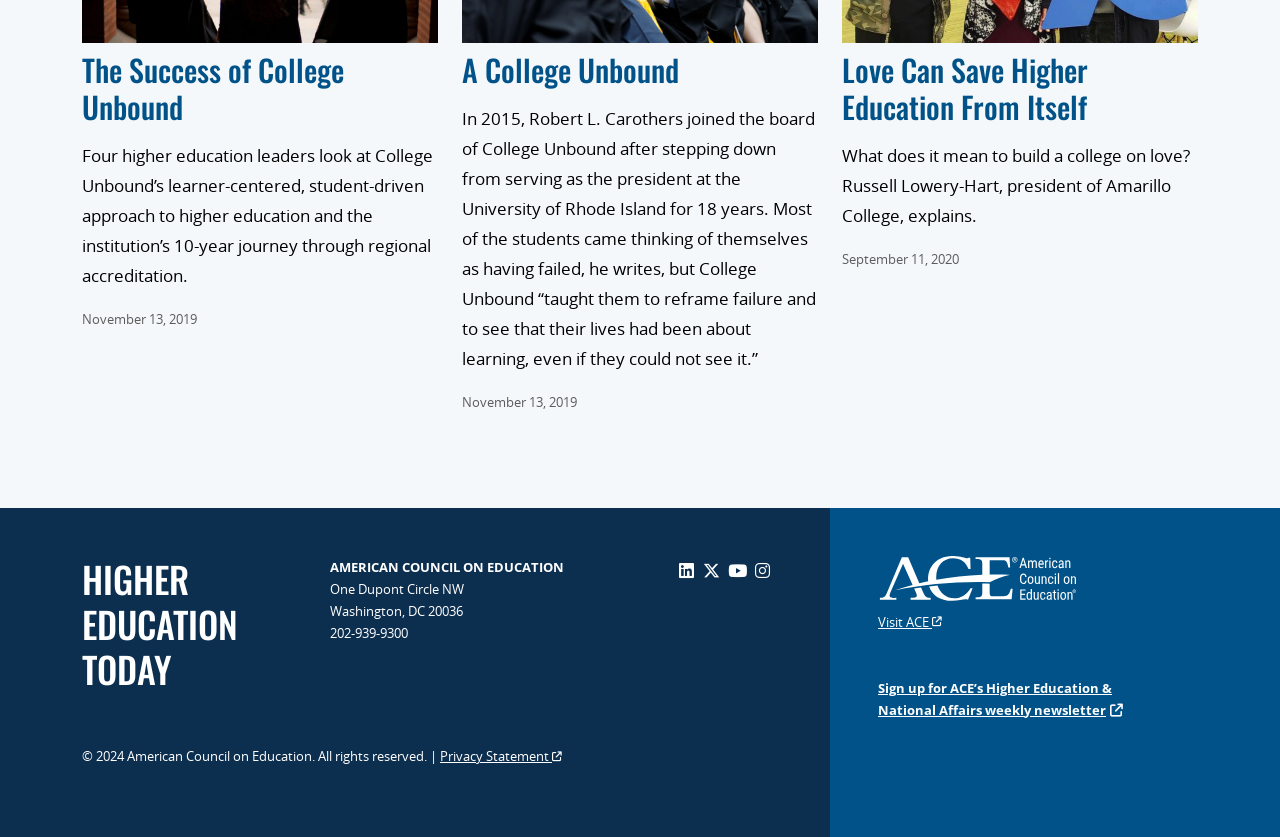What is the name of the institution discussed in the first article?
Please provide a comprehensive and detailed answer to the question.

The first article on the webpage has a heading 'The Success of College Unbound' and discusses the institution's learner-centered approach to higher education, so the answer is College Unbound.